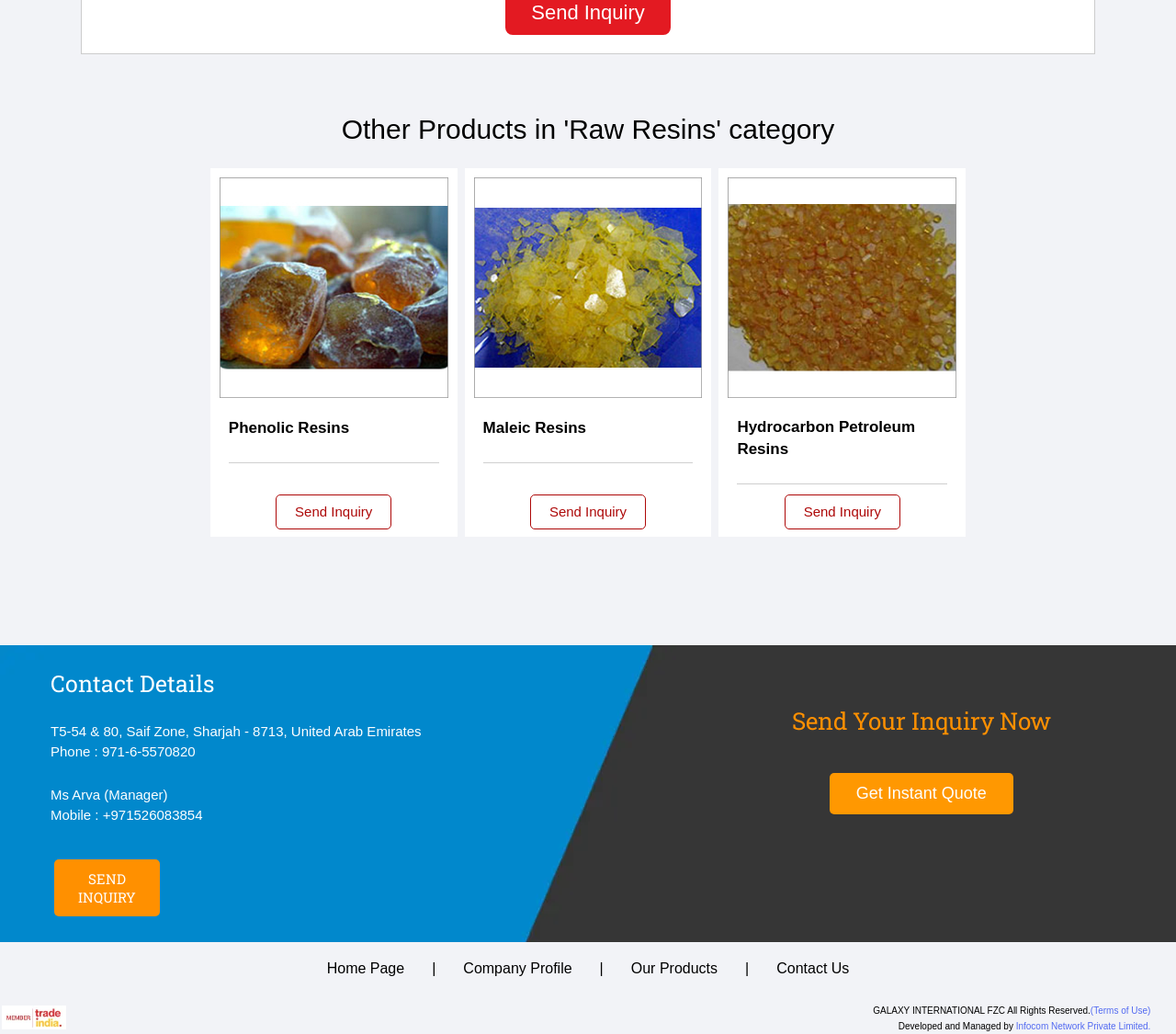Can you provide the bounding box coordinates for the element that should be clicked to implement the instruction: "Go to home page"?

[0.278, 0.929, 0.344, 0.944]